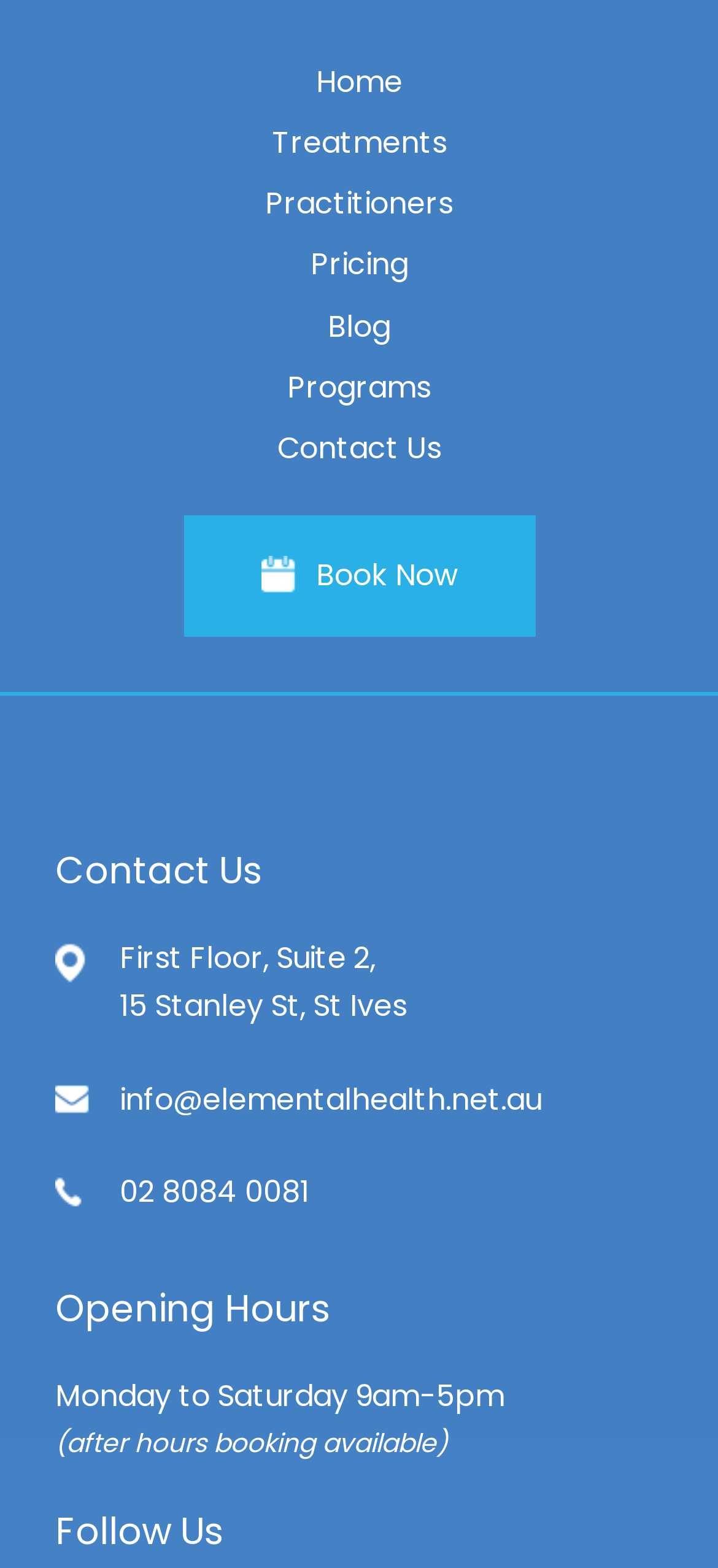Determine the bounding box coordinates of the UI element described below. Use the format (top-left x, top-left y, bottom-right x, bottom-right y) with floating point numbers between 0 and 1: Practitioners

[0.369, 0.119, 0.631, 0.141]